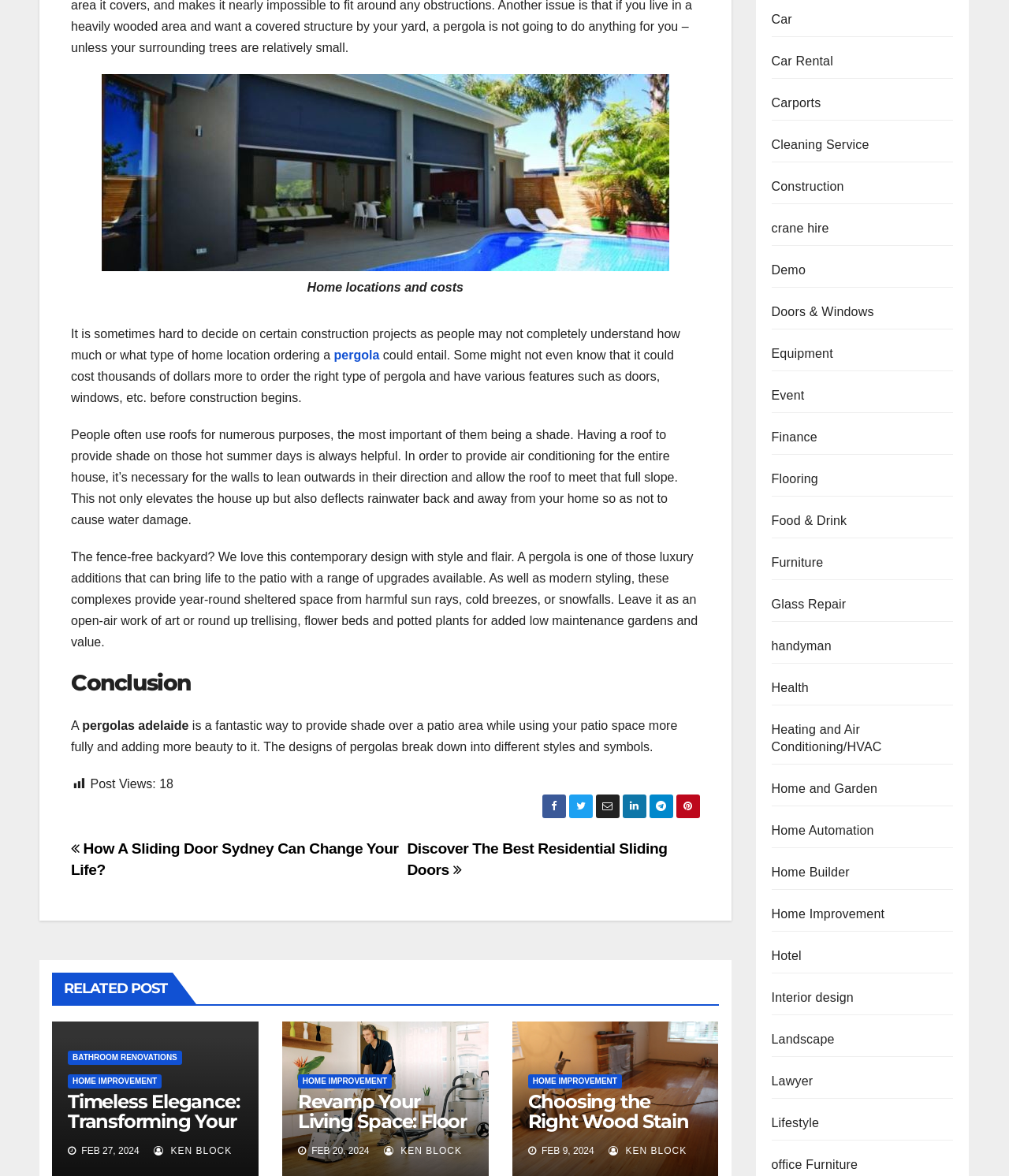Provide the bounding box coordinates for the area that should be clicked to complete the instruction: "Click on the 'User' link".

None